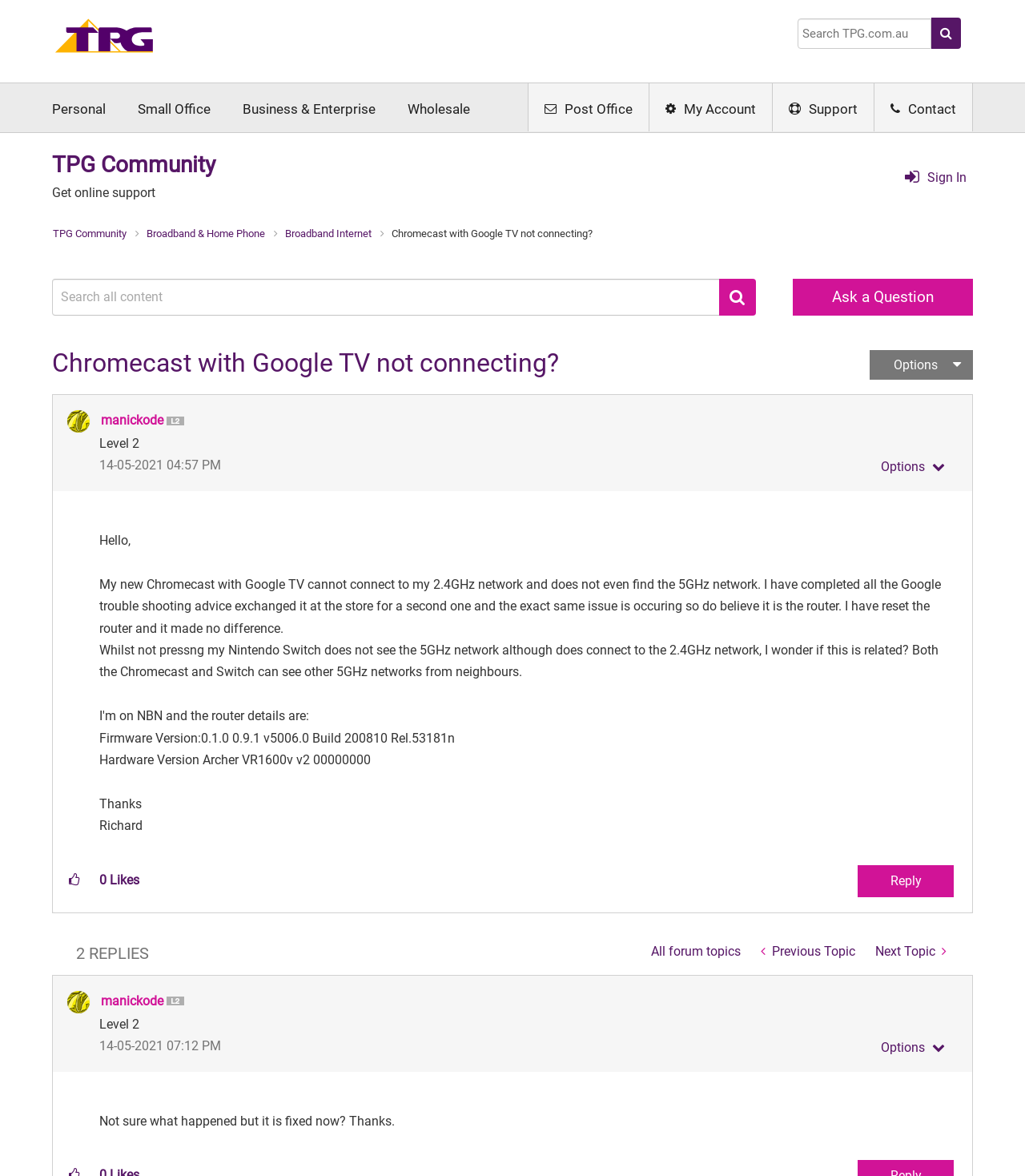Please specify the coordinates of the bounding box for the element that should be clicked to carry out this instruction: "View profile of manickode". The coordinates must be four float numbers between 0 and 1, formatted as [left, top, right, bottom].

[0.098, 0.351, 0.159, 0.364]